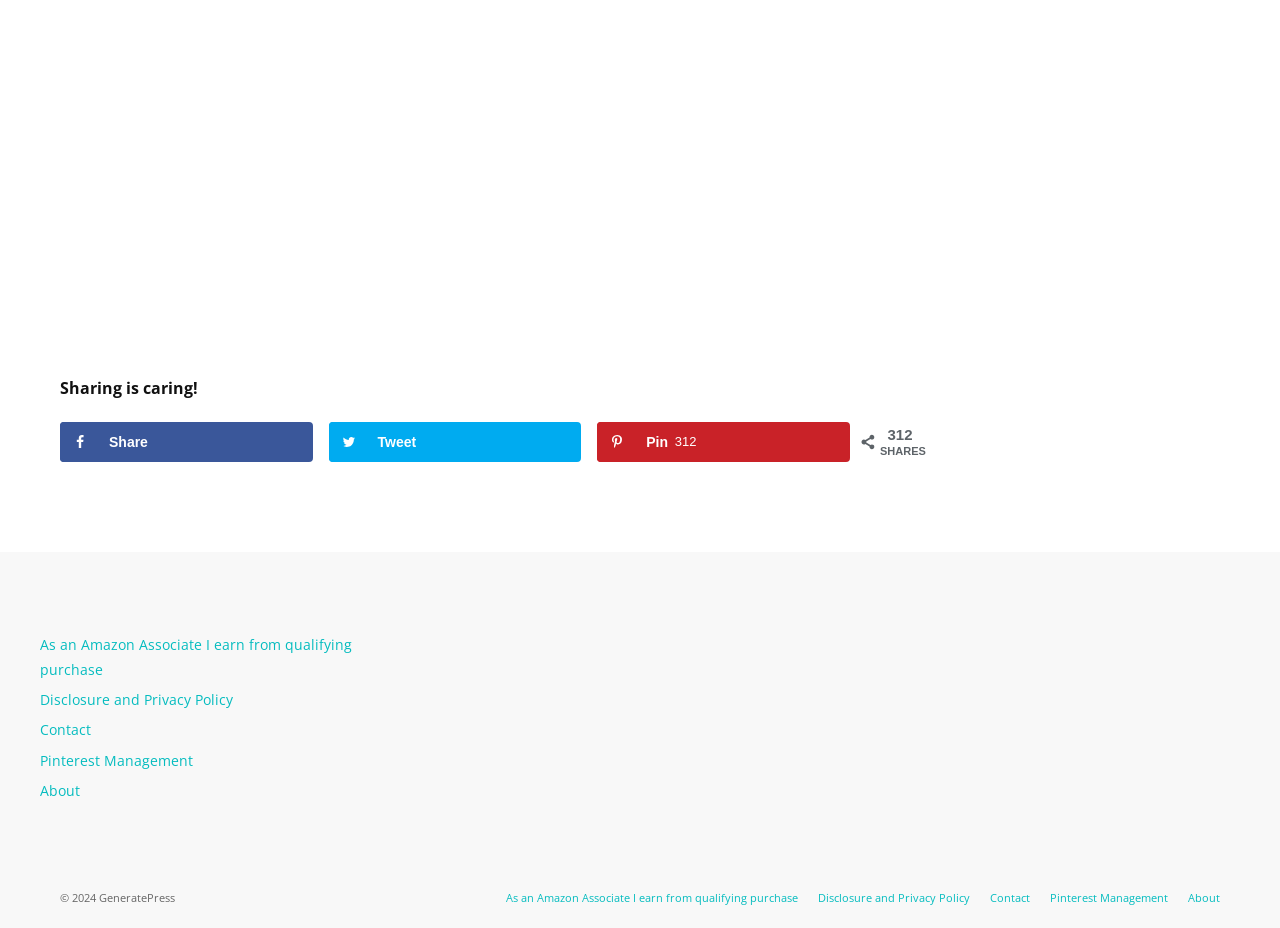Locate the bounding box coordinates of the clickable element to fulfill the following instruction: "Save to Pinterest". Provide the coordinates as four float numbers between 0 and 1 in the format [left, top, right, bottom].

[0.467, 0.455, 0.664, 0.498]